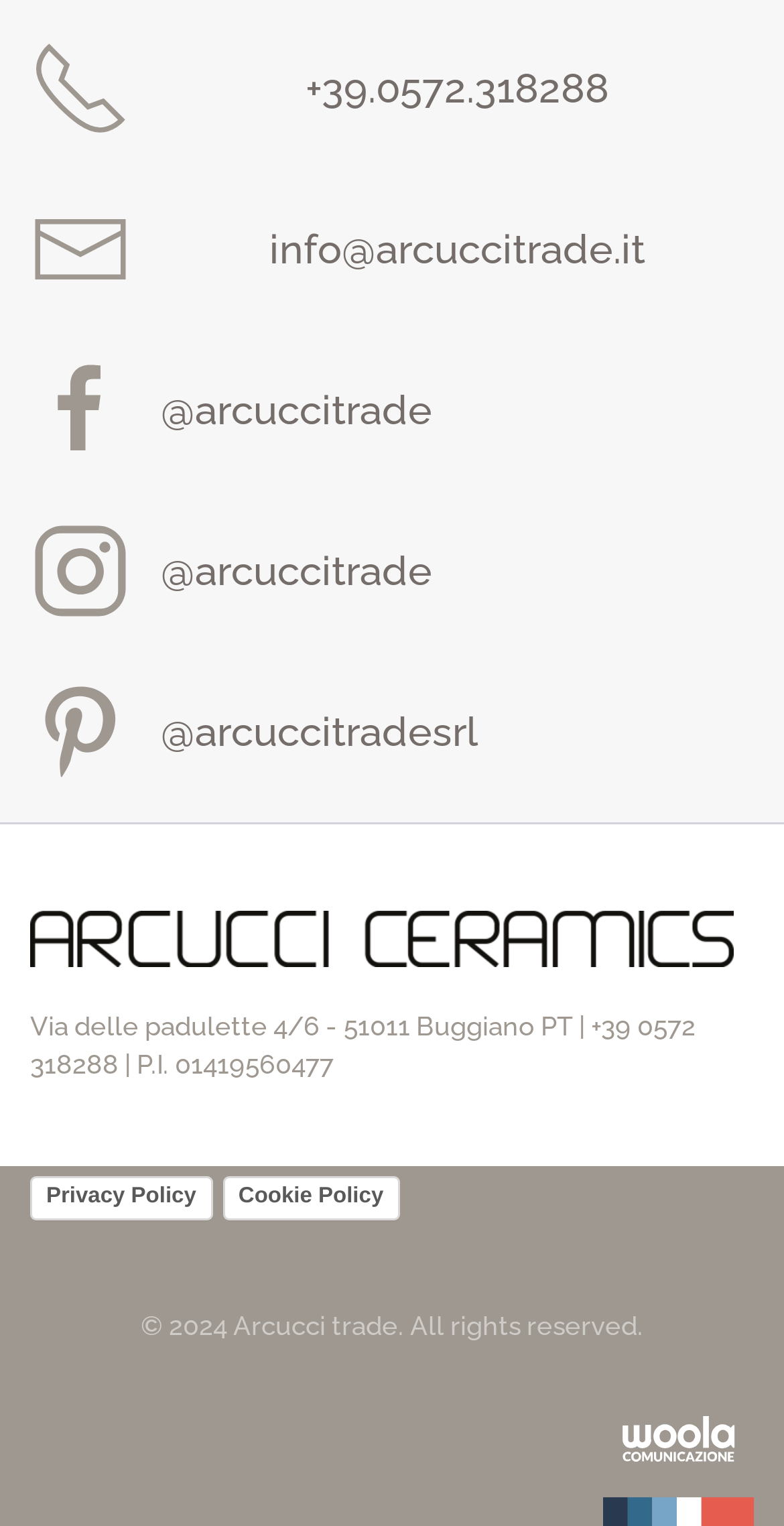Identify the bounding box coordinates of the clickable region to carry out the given instruction: "View the company address".

[0.038, 0.662, 0.887, 0.708]